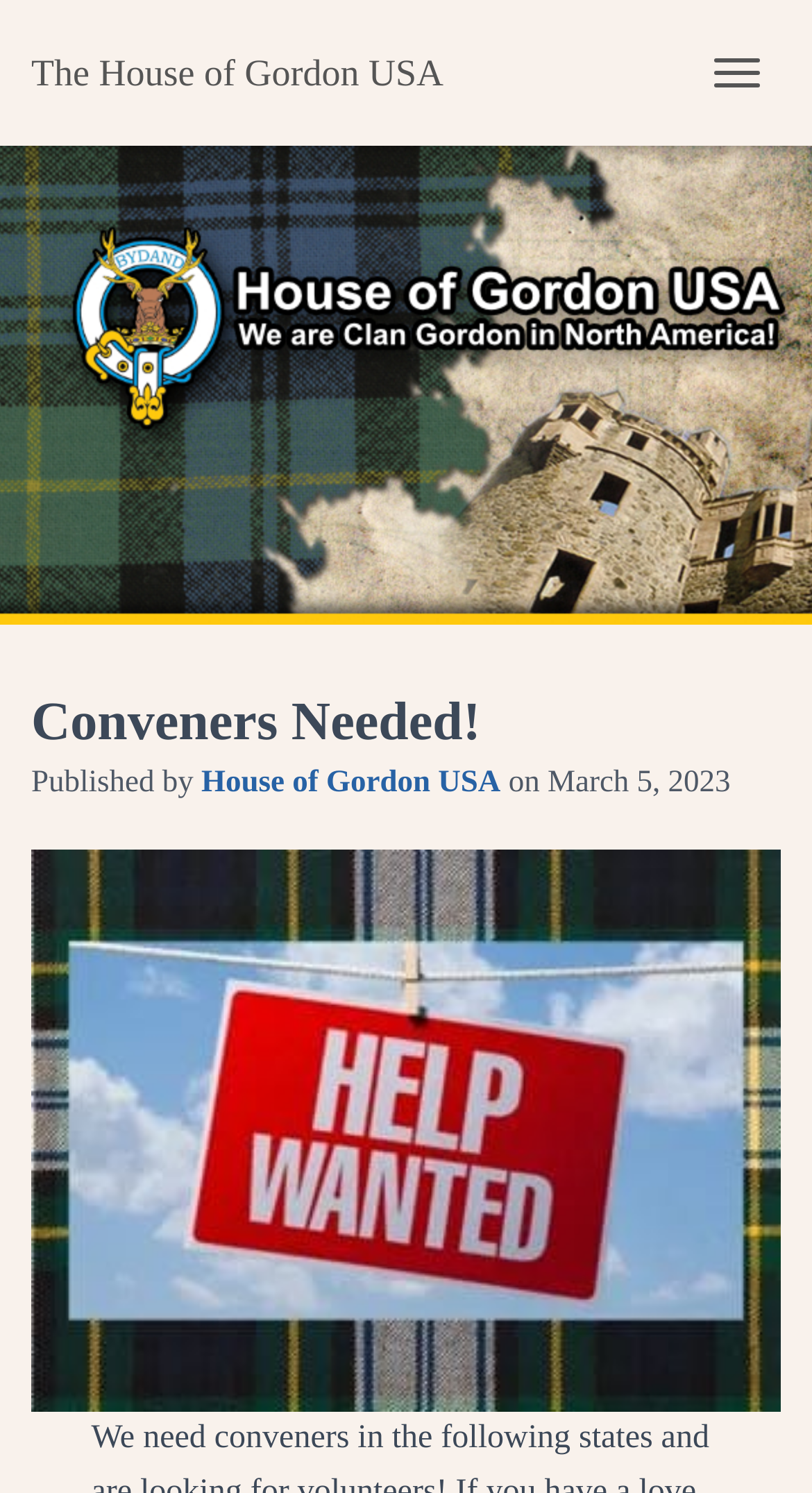When was the content published?
Answer the question based on the image using a single word or a brief phrase.

March 5, 2023